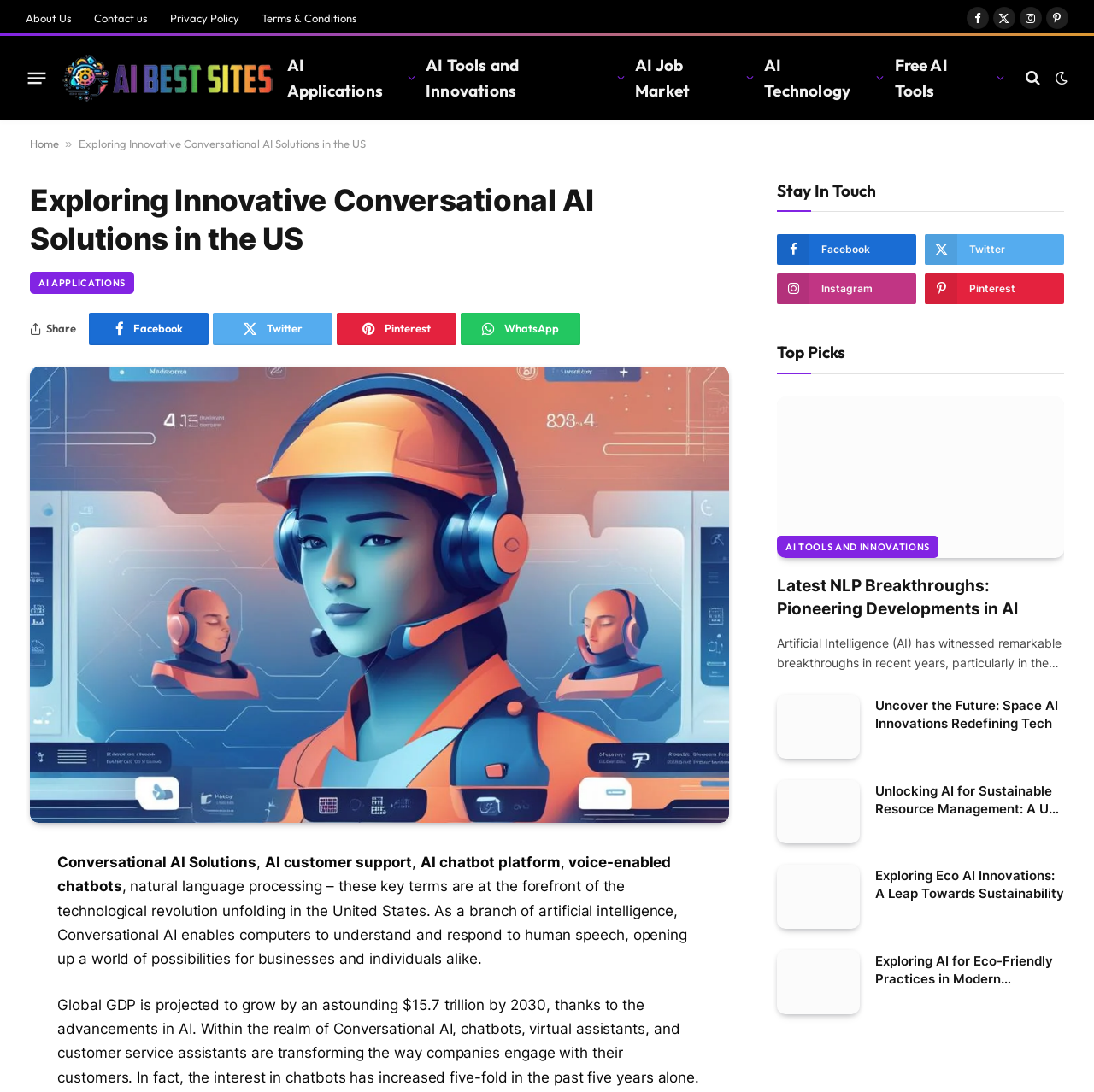Using the information from the screenshot, answer the following question thoroughly:
What is the focus of the 'Top Picks' section?

The 'Top Picks' section features articles with headings such as 'Latest NLP Breakthroughs', 'Space AI Innovations', and 'AI for Sustainable Resource Management', which indicates that its focus is on showcasing AI innovations and breakthroughs in various fields.